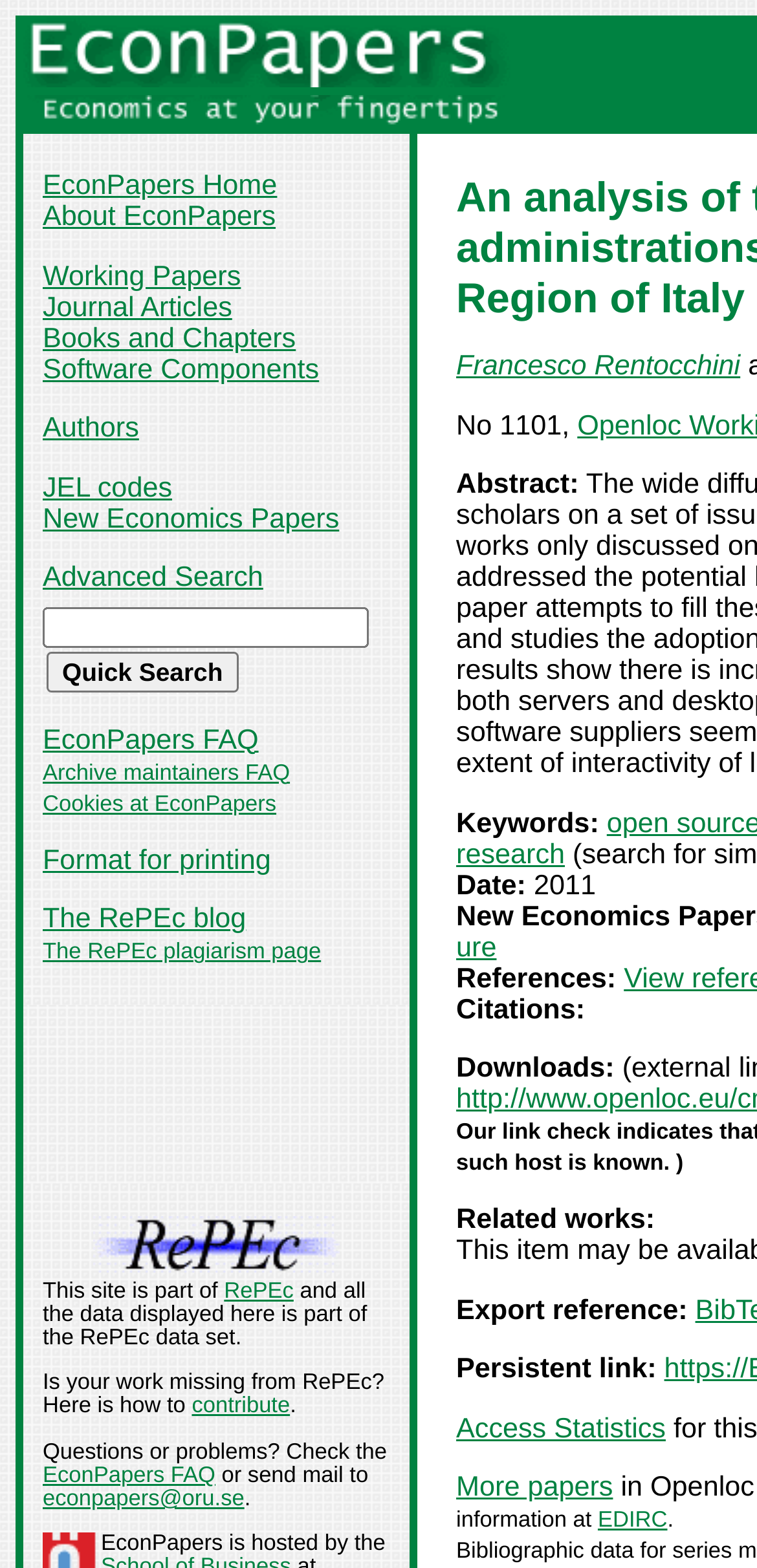Please analyze the image and provide a thorough answer to the question:
What is the date of the paper?

The date of the paper is mentioned in the section below the abstract, where it says 'Date: 2011'.